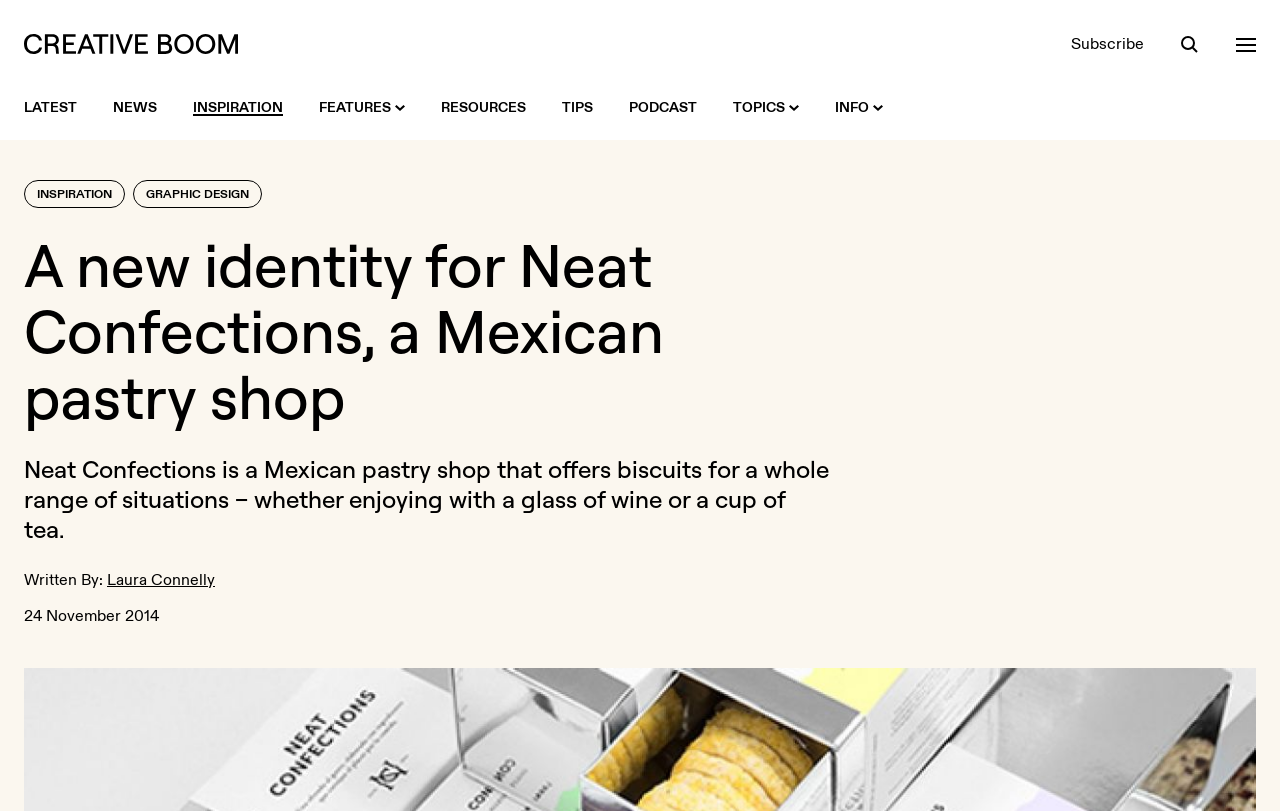How many links are in the top navigation menu?
Look at the screenshot and provide an in-depth answer.

I counted the number of link elements in the top navigation menu, which includes 'LATEST', 'NEWS', 'INSPIRATION', 'FEATURES', 'RESOURCES', 'TIPS', and 'PODCAST'.